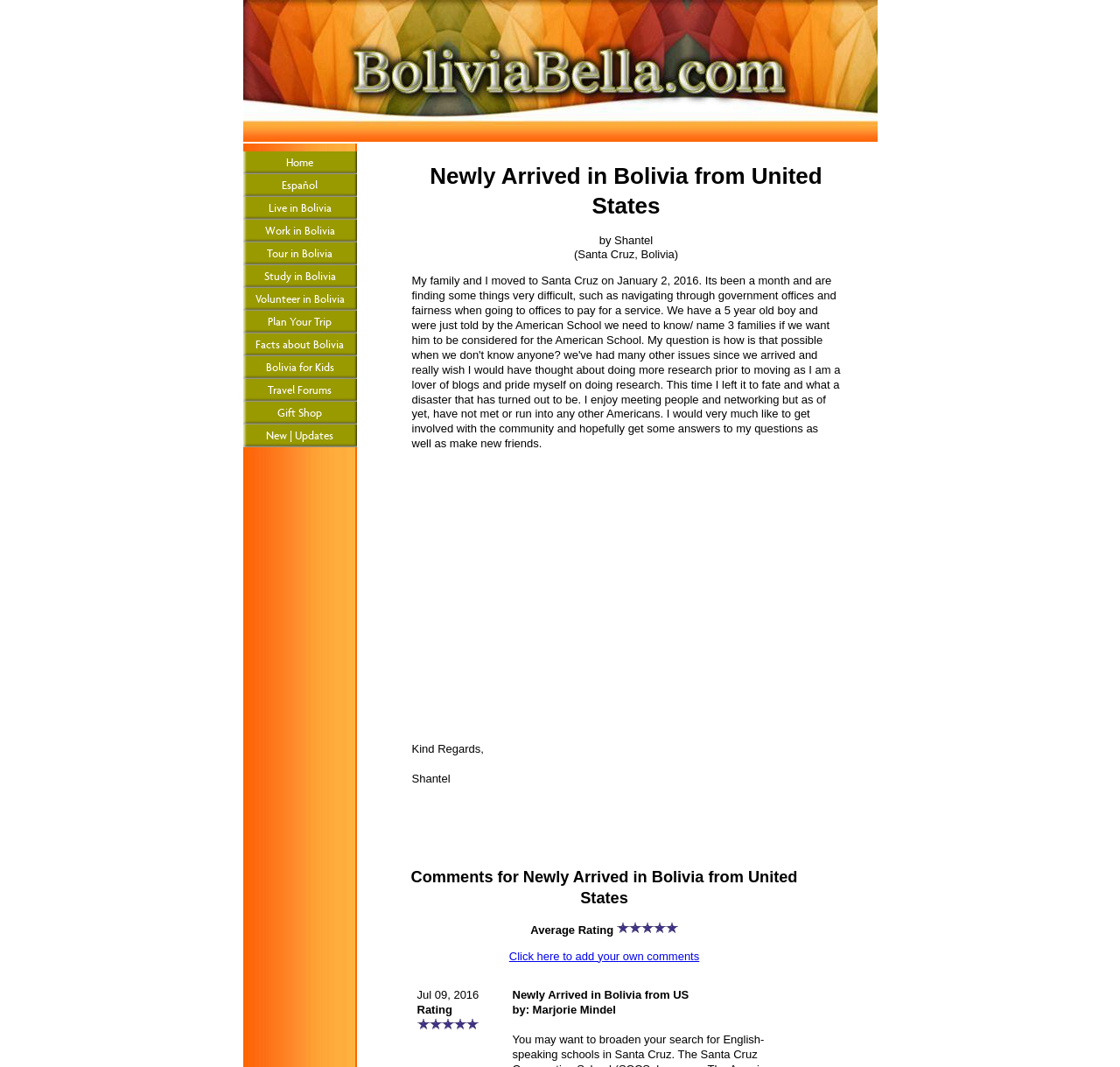What is the purpose of the link 'Click here to add your own comments'?
Answer the question with just one word or phrase using the image.

To add comments